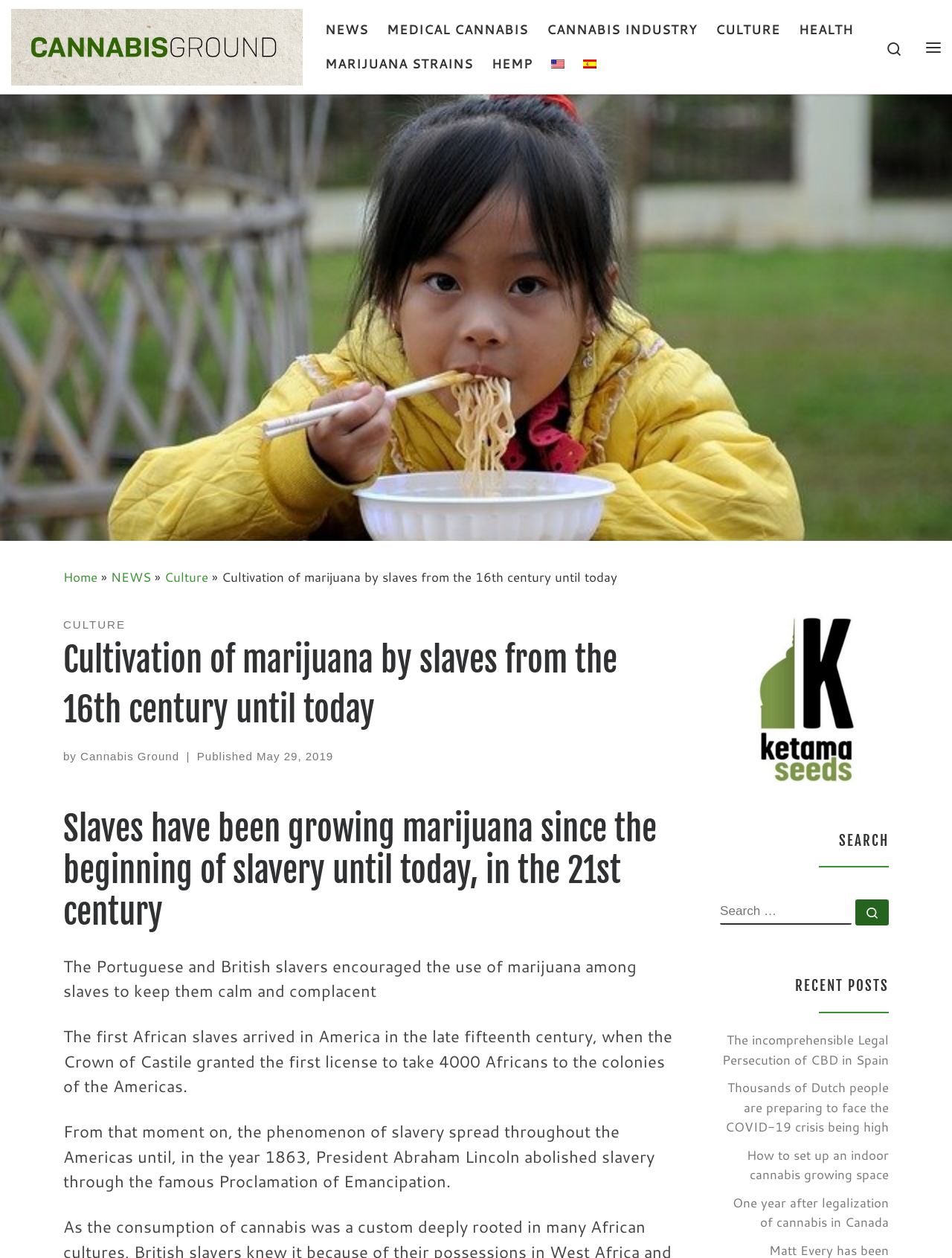Find the bounding box coordinates of the element you need to click on to perform this action: 'Go to 'CULTURE' page'. The coordinates should be represented by four float values between 0 and 1, in the format [left, top, right, bottom].

[0.116, 0.451, 0.159, 0.466]